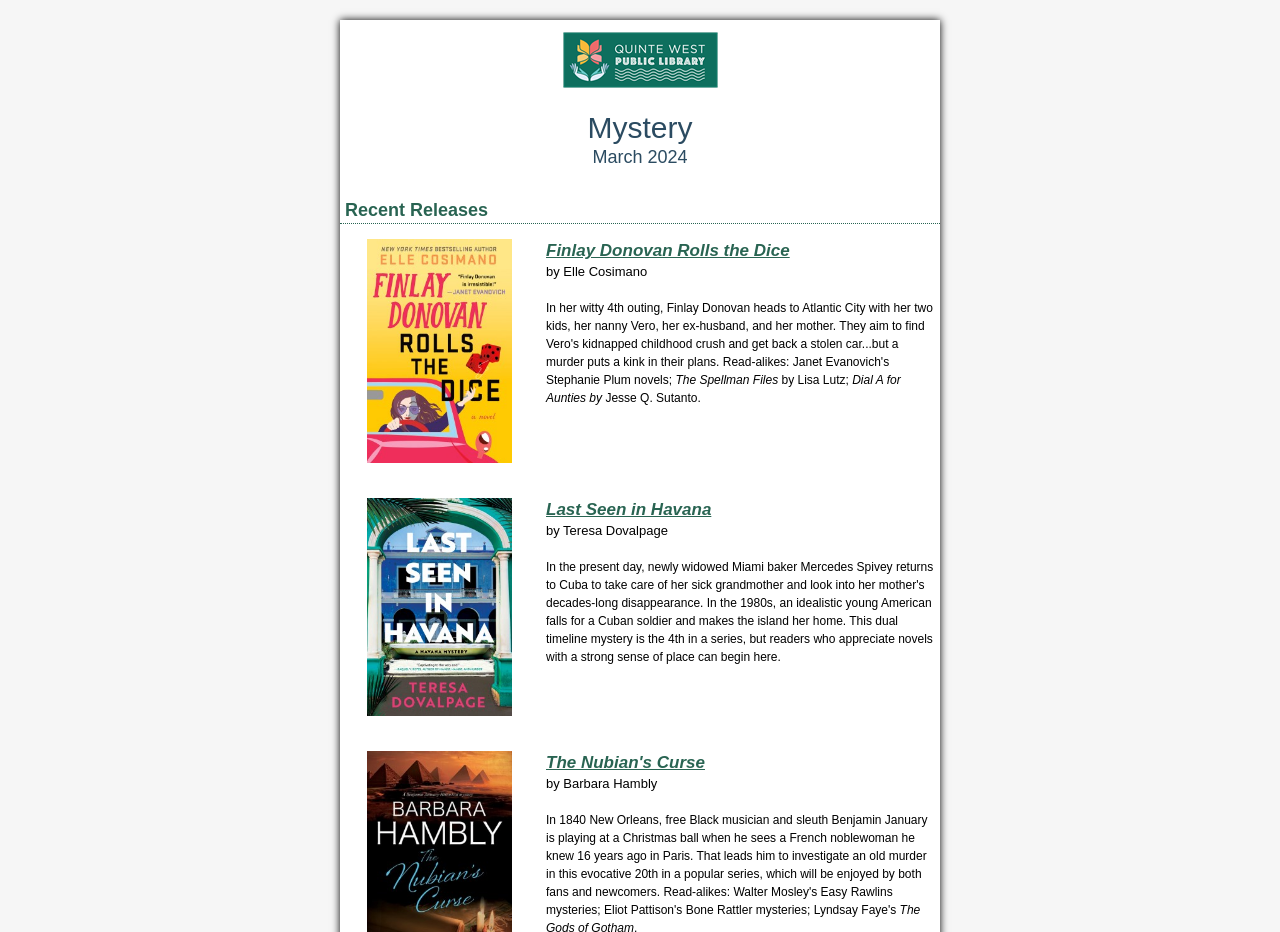How many read-alikes are mentioned for the first book?
Based on the image, please offer an in-depth response to the question.

I looked at the first book description on the page, which mentions 'Read-alikes: Janet Evanovich's Stephanie Plum novels; The Spellman Files by Lisa Lutz; Dial A for Aunties by Jesse Q. Sutanto.', so there are 3 read-alikes mentioned for the first book.